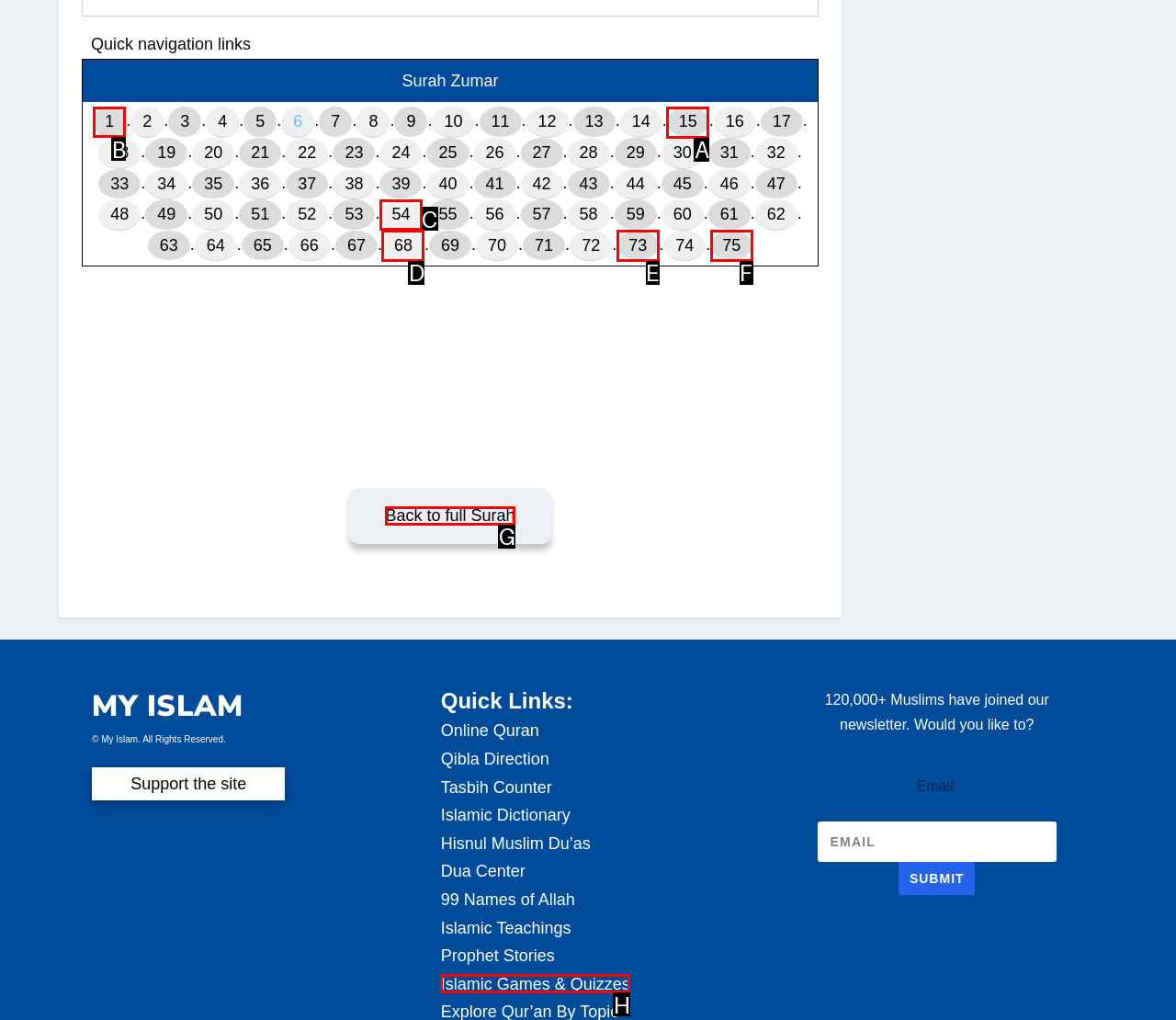Select the correct UI element to complete the task: Go to verse 1
Please provide the letter of the chosen option.

B